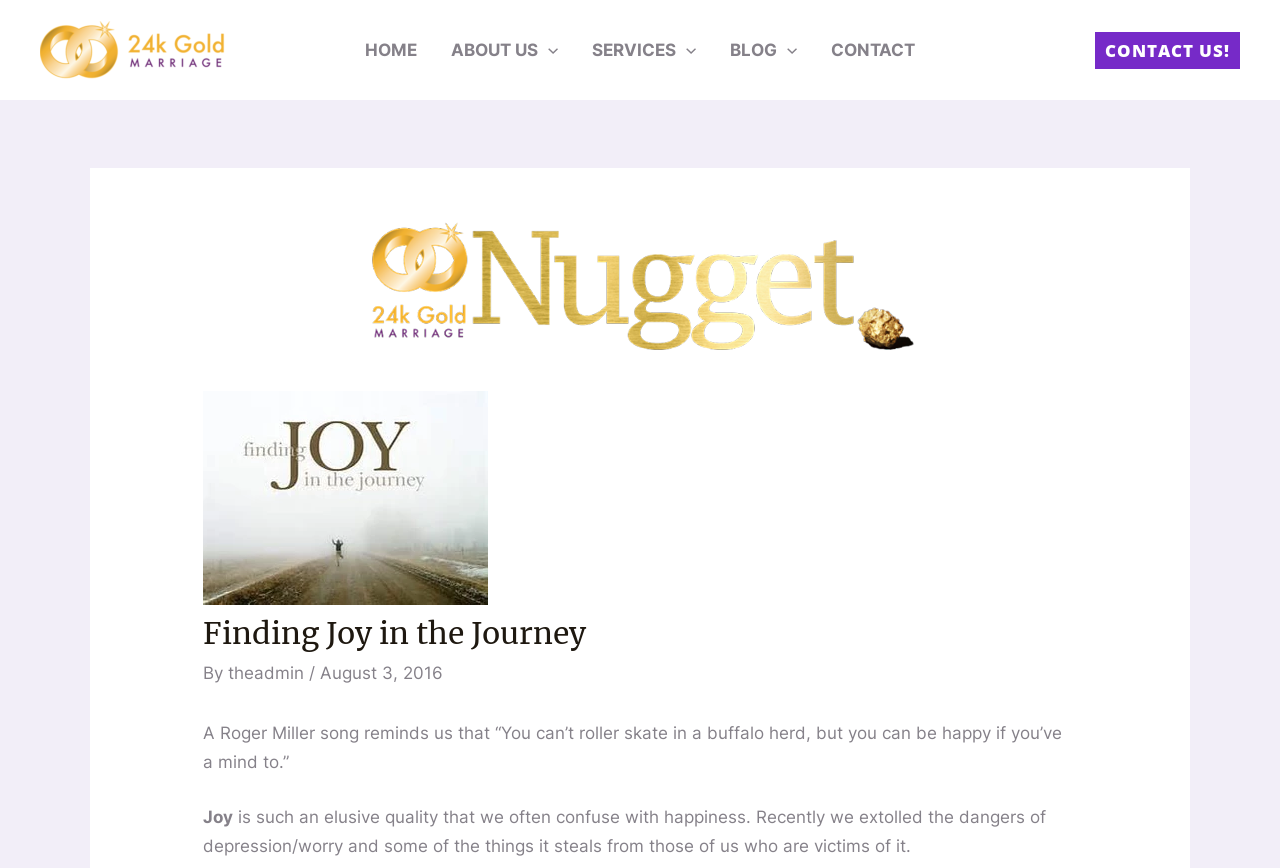Determine the bounding box coordinates for the clickable element required to fulfill the instruction: "Go to home page". Provide the coordinates as four float numbers between 0 and 1, i.e., [left, top, right, bottom].

None